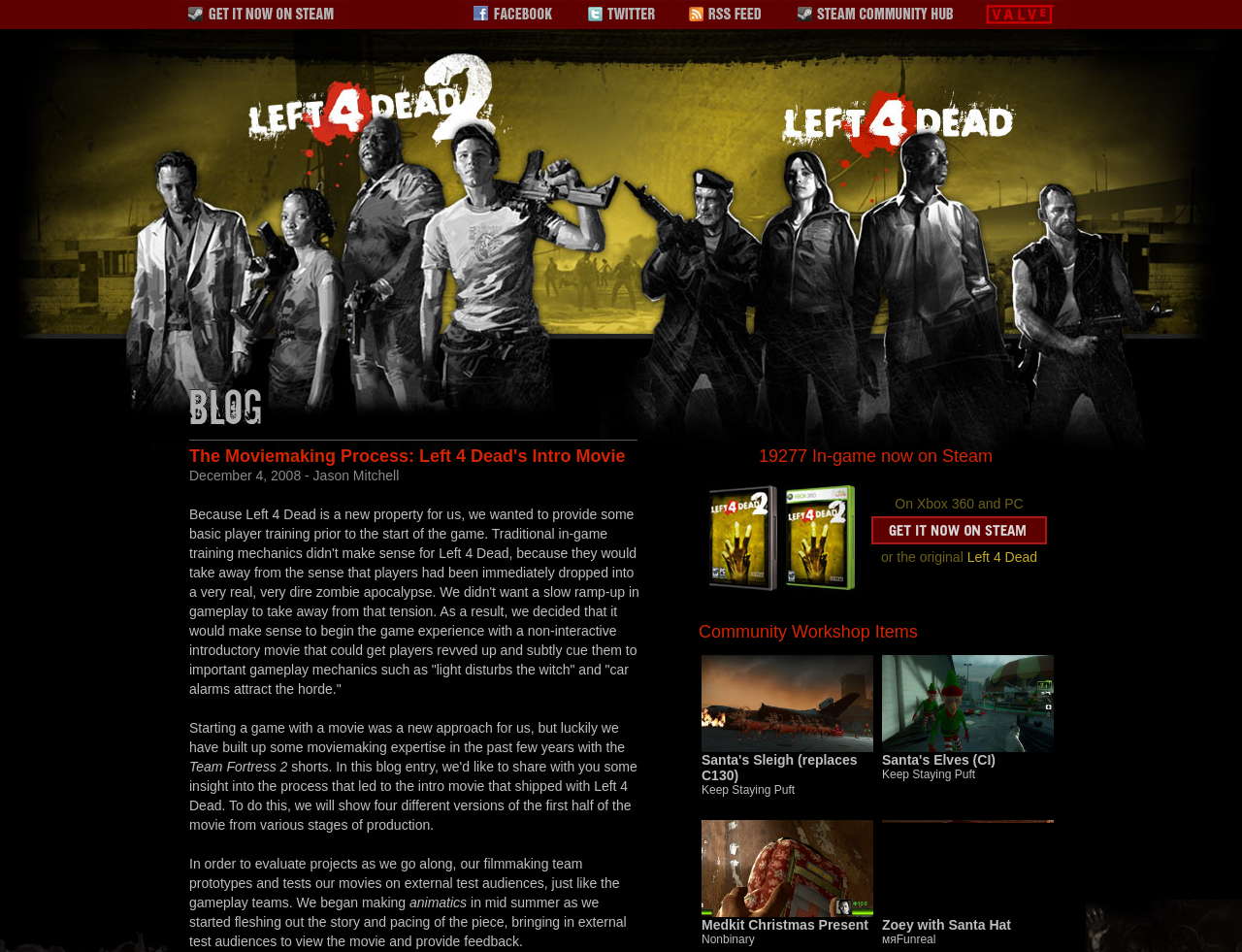Provide a single word or phrase answer to the question: 
What is the name of the game being discussed?

Left 4 Dead